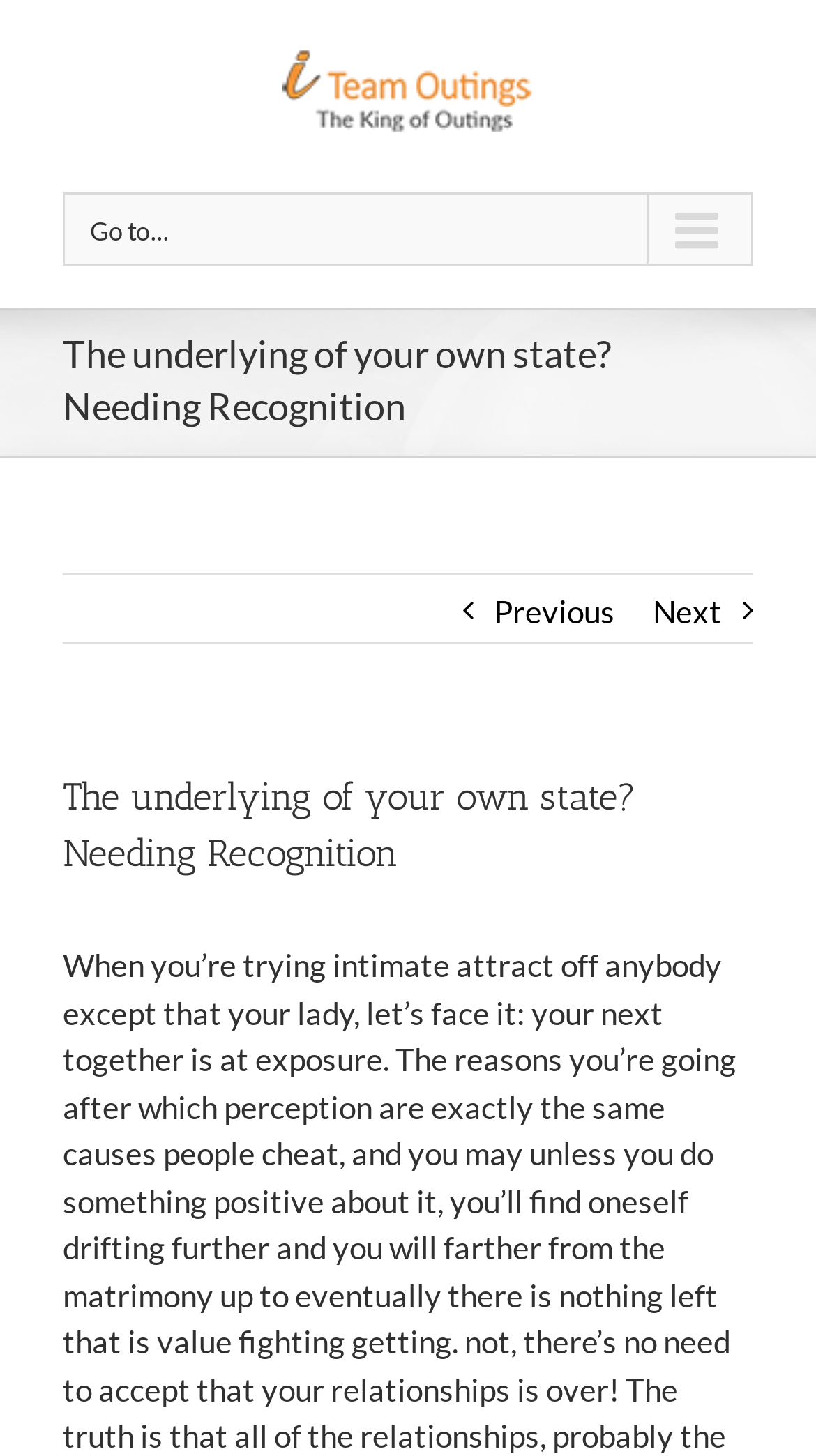Use the information in the screenshot to answer the question comprehensively: What is the text above the navigation links?

The text above the navigation links is a heading that reads 'The underlying of your own state? Needing Recognition', which appears to be the title of the content on the webpage.